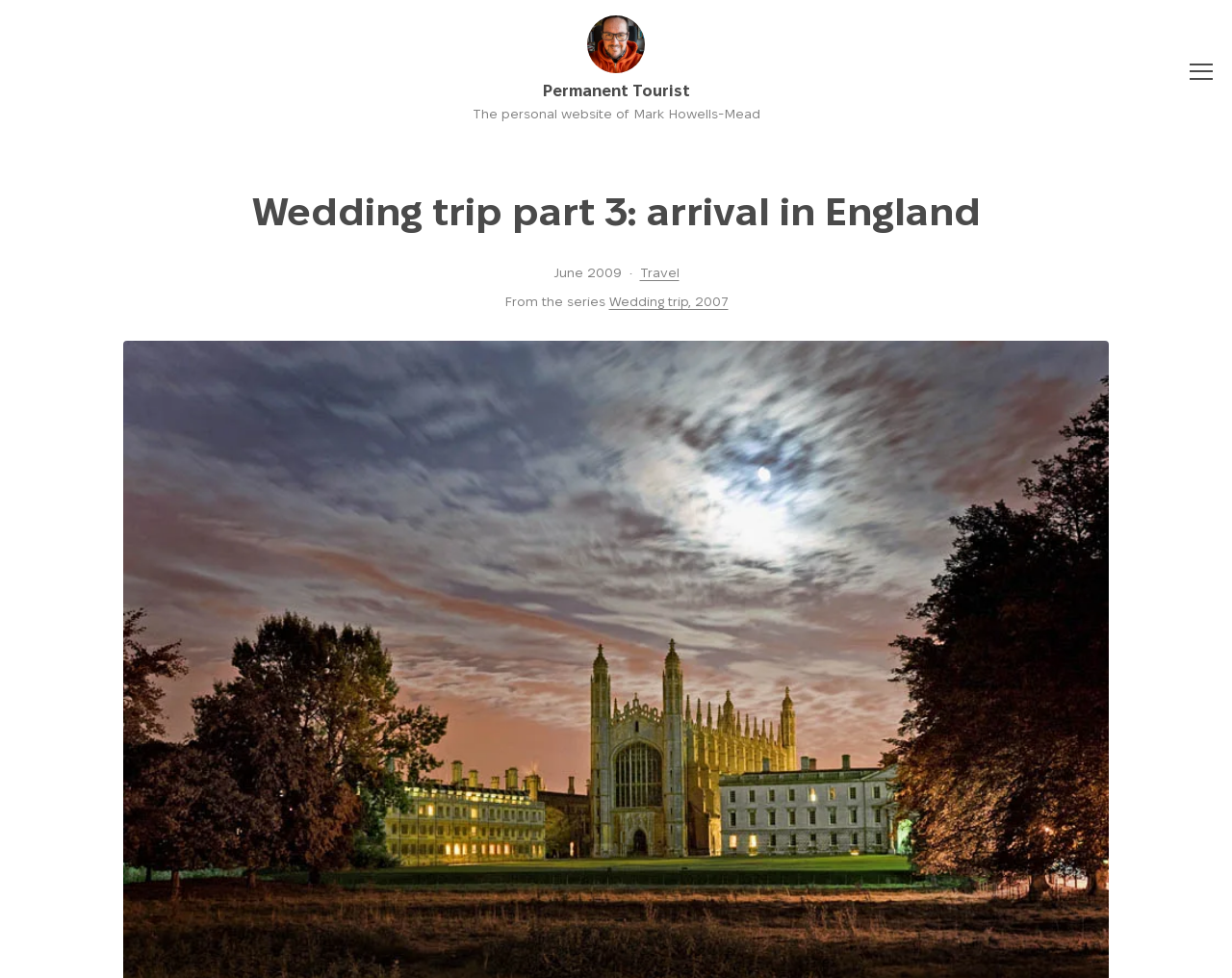Describe the webpage meticulously, covering all significant aspects.

The webpage is a personal blog post titled "Wedding trip part 3: arrival in England". At the top left, there is a self-portrait image of Mark Howells-Mead, the author, with a link to his name. Next to the image, there is a link to "Permanent Tourist", which is likely the blog's title or a category. Below these elements, there is a text stating "The personal website of Mark Howells-Mead".

On the top right, there is a button to expand the mobile menu. Below the button, the main content of the blog post begins. The title "Wedding trip part 3: arrival in England" is displayed prominently, followed by the date "June 2009" and a category link "Travel". There is also a text "From the series" and a link to "Wedding trip, 2007", which suggests that this post is part of a series of stories about the author's wedding trip.

The overall structure of the webpage is simple and easy to navigate, with clear headings and concise text. The use of images and links adds visual interest and provides additional context to the story.